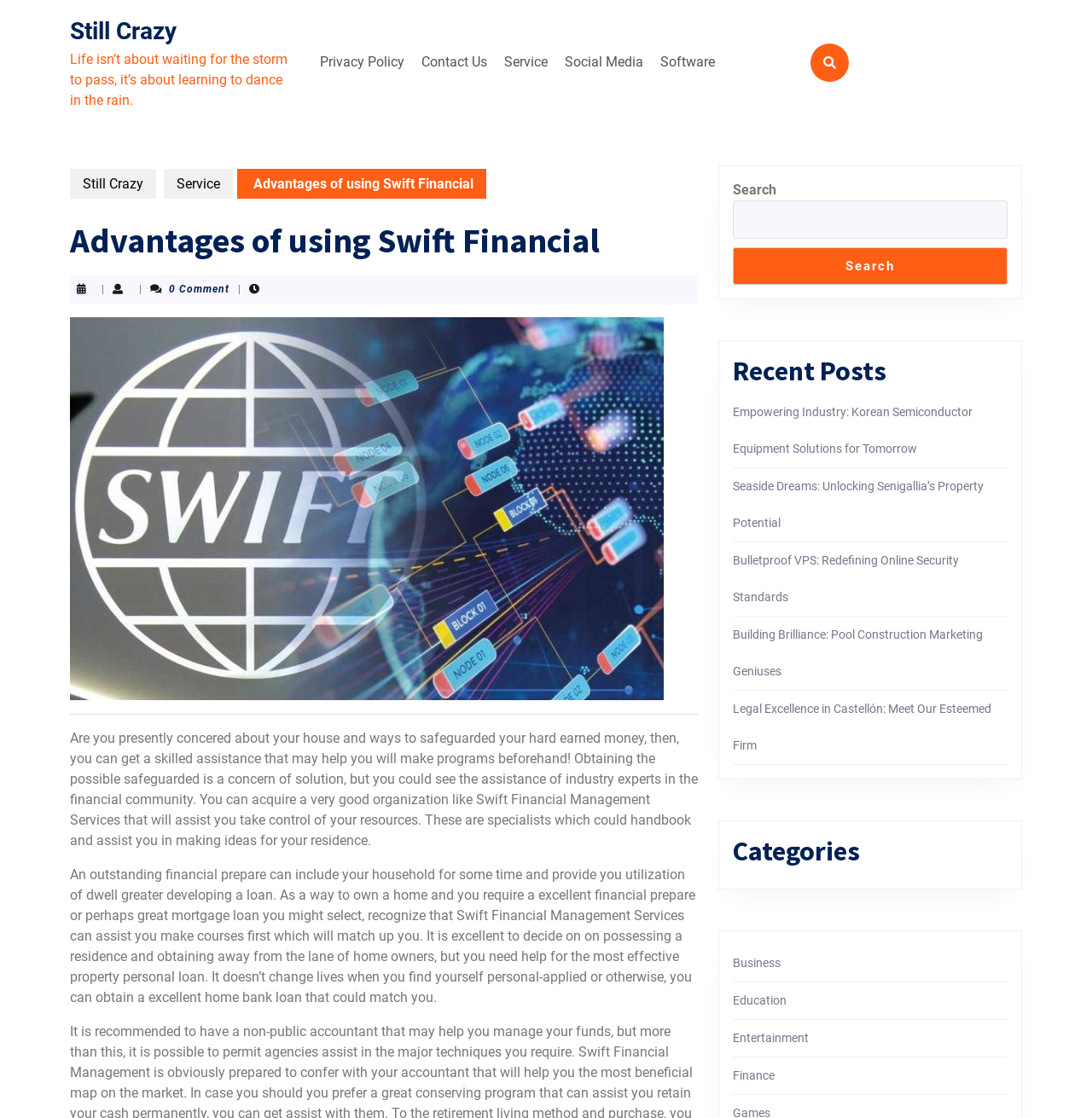Provide the text content of the webpage's main heading.

Advantages of using Swift Financial